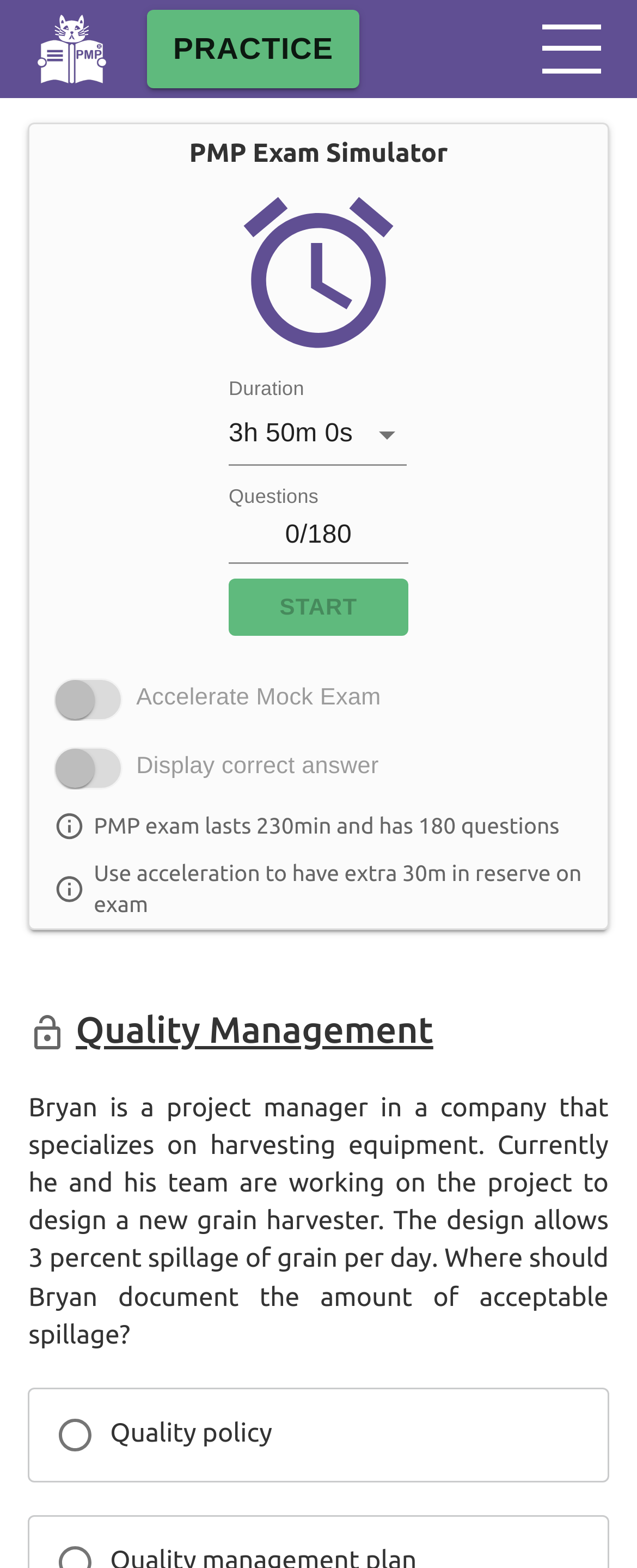Return the bounding box coordinates of the UI element that corresponds to this description: "aria-label="_0C" value="_1B"". The coordinates must be given as four float numbers in the range of 0 and 1, [left, top, right, bottom].

[0.065, 0.893, 0.173, 0.937]